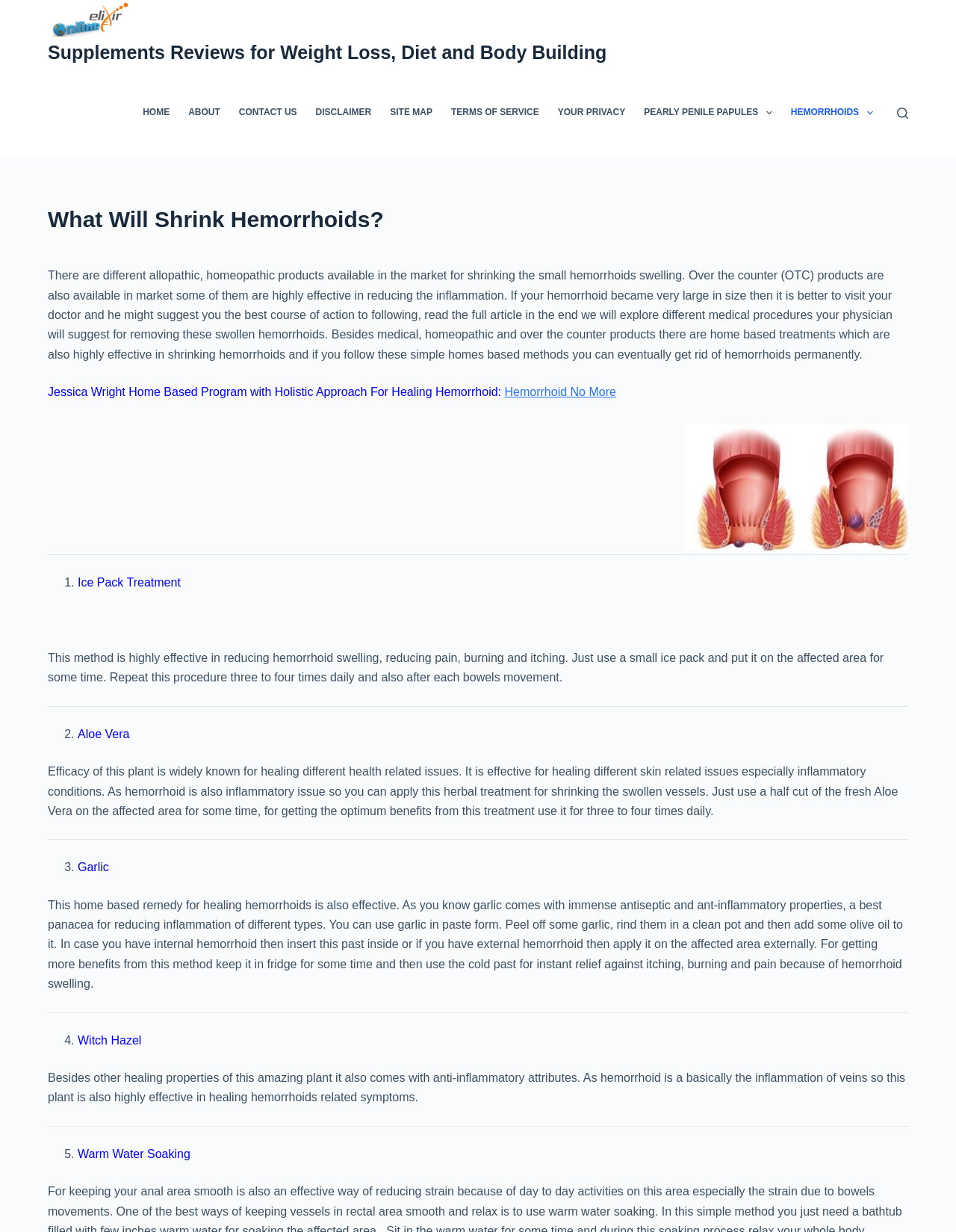What is the main topic of this webpage?
Give a one-word or short phrase answer based on the image.

Hemorrhoids